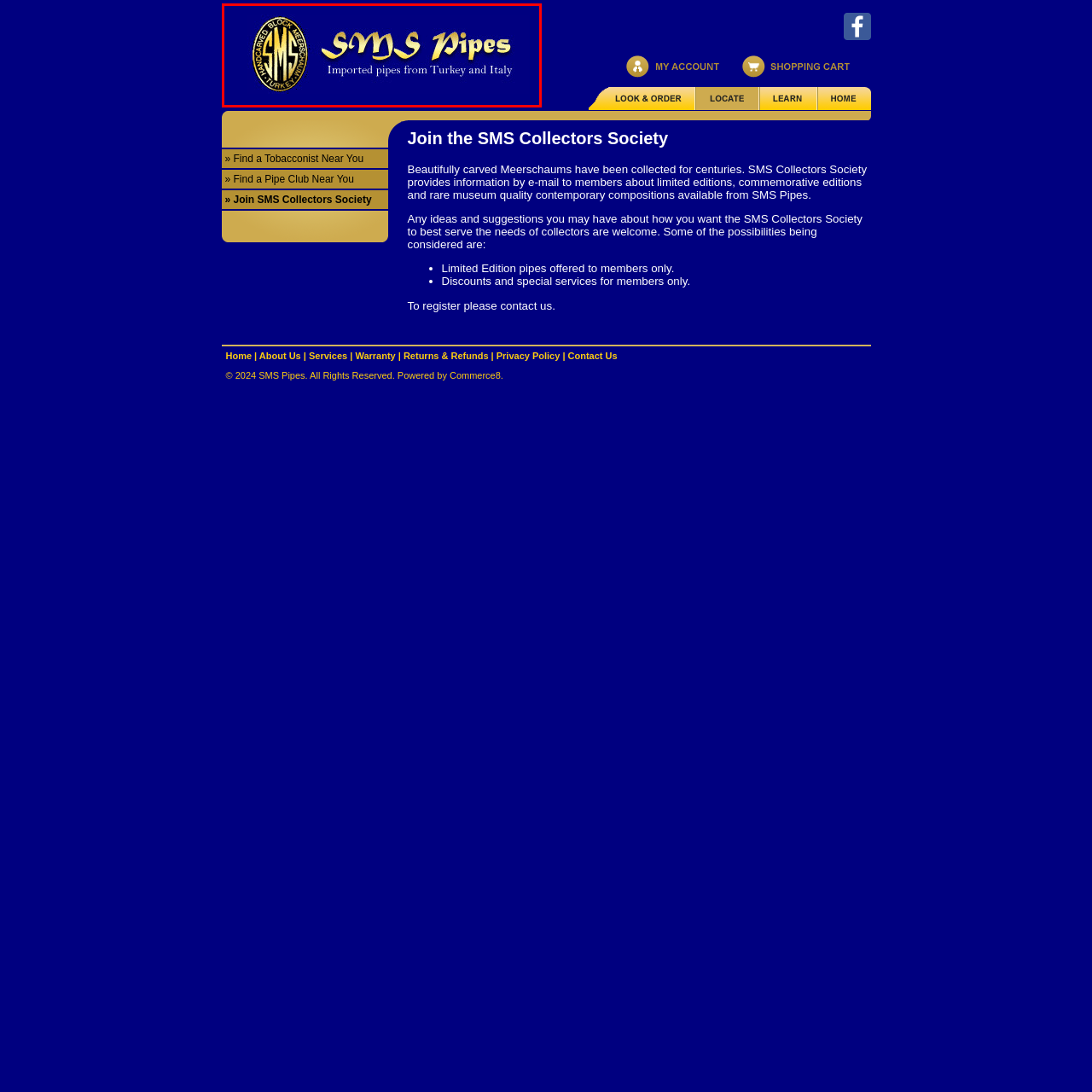What is the font color of the business name?
Observe the image inside the red bounding box carefully and answer the question in detail.

The caption describes the design as showcasing the business name 'SMS Pipes' in an elegant gold font against a rich blue background, suggesting a sense of quality and sophistication.